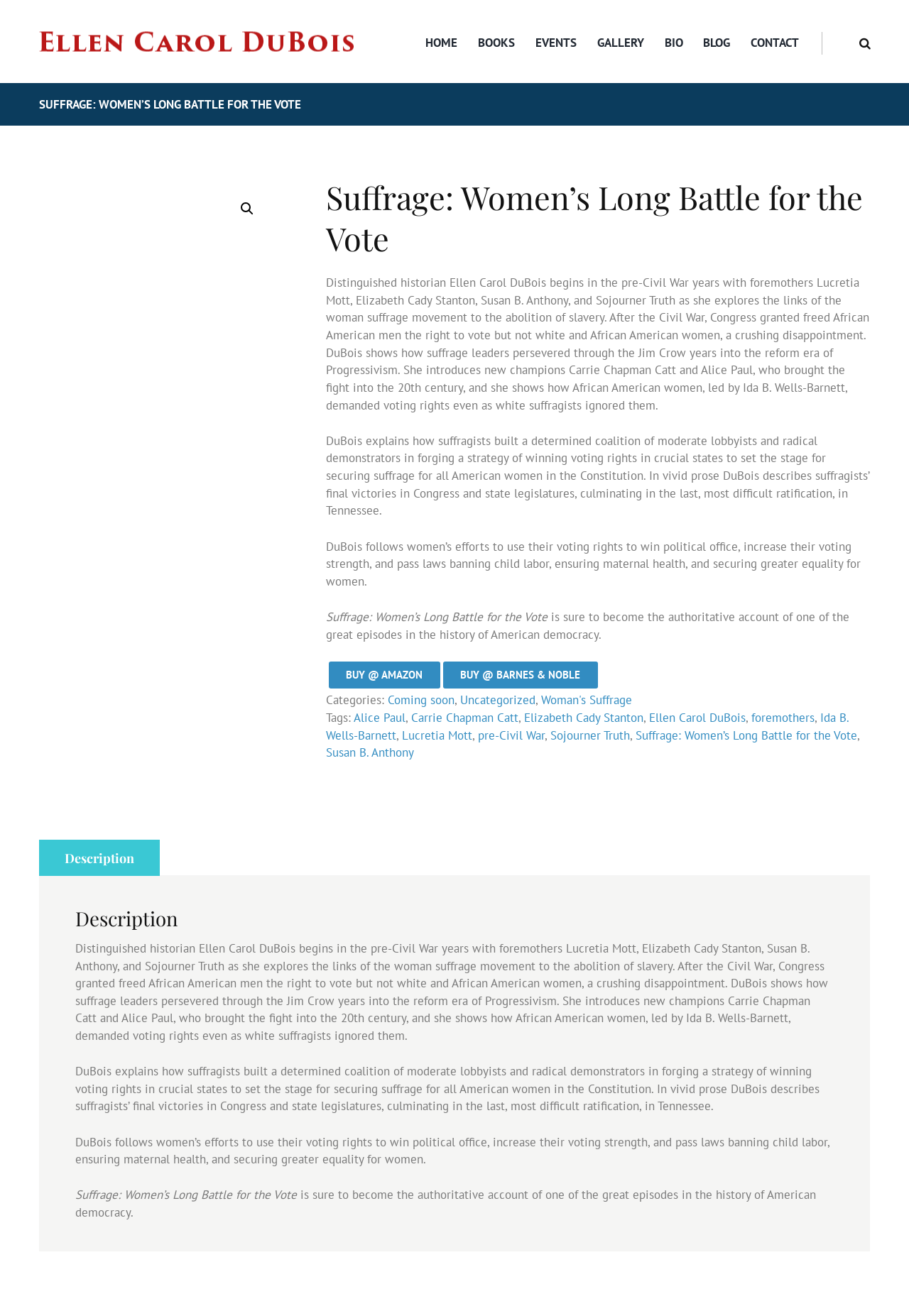Create a full and detailed caption for the entire webpage.

This webpage is about the book "Suffrage: Women's Long Battle for the Vote" by Ellen Carol DuBois. At the top left corner, there is a logo of Ellen Carol DuBois, and next to it, there are navigation links to different sections of the website, including "HOME", "BOOKS", "EVENTS", "GALLERY", "BIO", "BLOG", and "CONTACT". On the top right corner, there is a search bar with a magnifying glass icon.

Below the navigation links, there is a heading that reads "SUFFRAGE: WOMEN'S LONG BATTLE FOR THE VOTE" in large font. Underneath the heading, there is a figure with a link, and next to it, there is a smaller heading that reads "Suffrage: Women's Long Battle for the Vote".

The main content of the webpage is a description of the book, which is divided into three paragraphs. The first paragraph introduces the book and its author, Ellen Carol DuBois, and explains how she explores the links between the woman suffrage movement and the abolition of slavery. The second paragraph describes how suffrage leaders persevered through the Jim Crow years and into the reform era of Progressivism, and how African American women demanded voting rights. The third paragraph explains how suffragists built a coalition to win voting rights and how they used their voting rights to win political office and pass laws.

Below the book description, there are links to buy the book at Amazon and Barnes & Noble. There are also categories and tags related to the book, including "Coming soon", "Uncategorized", "Woman's Suffrage", "Alice Paul", "Carrie Chapman Catt", "Elizabeth Cady Stanton", "Ellen Carol DuBois", "foremothers", "Ida B. Wells-Barnett", "Lucretia Mott", "pre-Civil War", "Sojourner Truth", and "Susan B. Anthony".

At the bottom of the webpage, there is a tab list with a single tab labeled "Description", which is selected by default. The tab panel below it contains the same book description as above. On the bottom right corner, there is a link with a downward arrow icon.